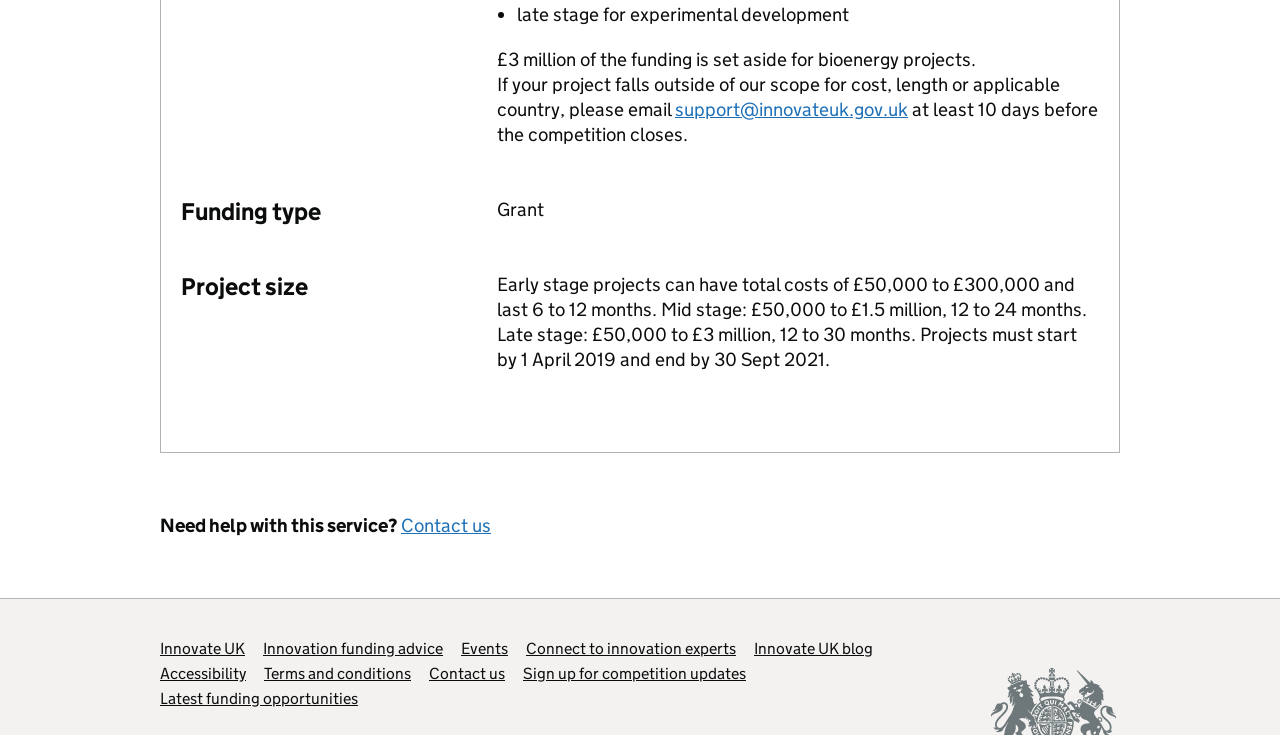Locate the bounding box coordinates of the clickable area to execute the instruction: "Get innovation funding advice". Provide the coordinates as four float numbers between 0 and 1, represented as [left, top, right, bottom].

[0.205, 0.869, 0.346, 0.895]